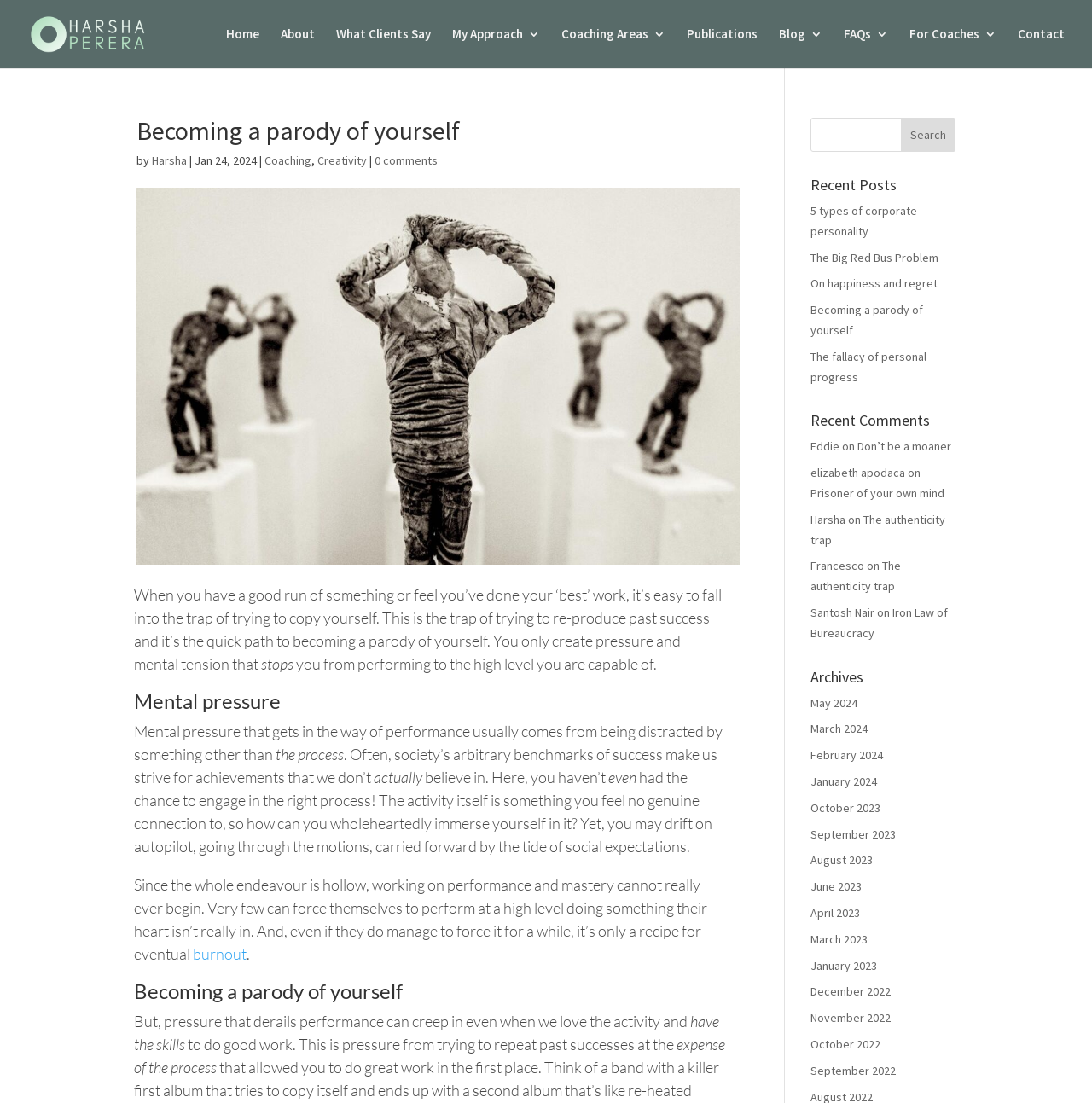Provide the bounding box coordinates of the UI element this sentence describes: "What Clients Say".

[0.308, 0.026, 0.395, 0.062]